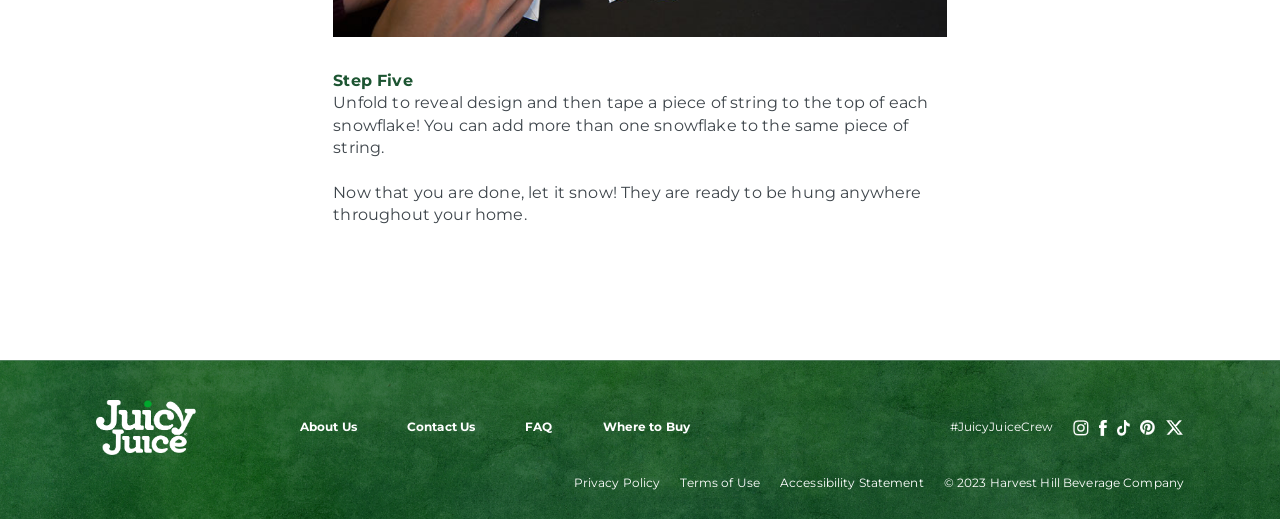Find the bounding box coordinates of the area to click in order to follow the instruction: "Read the Privacy Policy".

[0.448, 0.916, 0.516, 0.949]